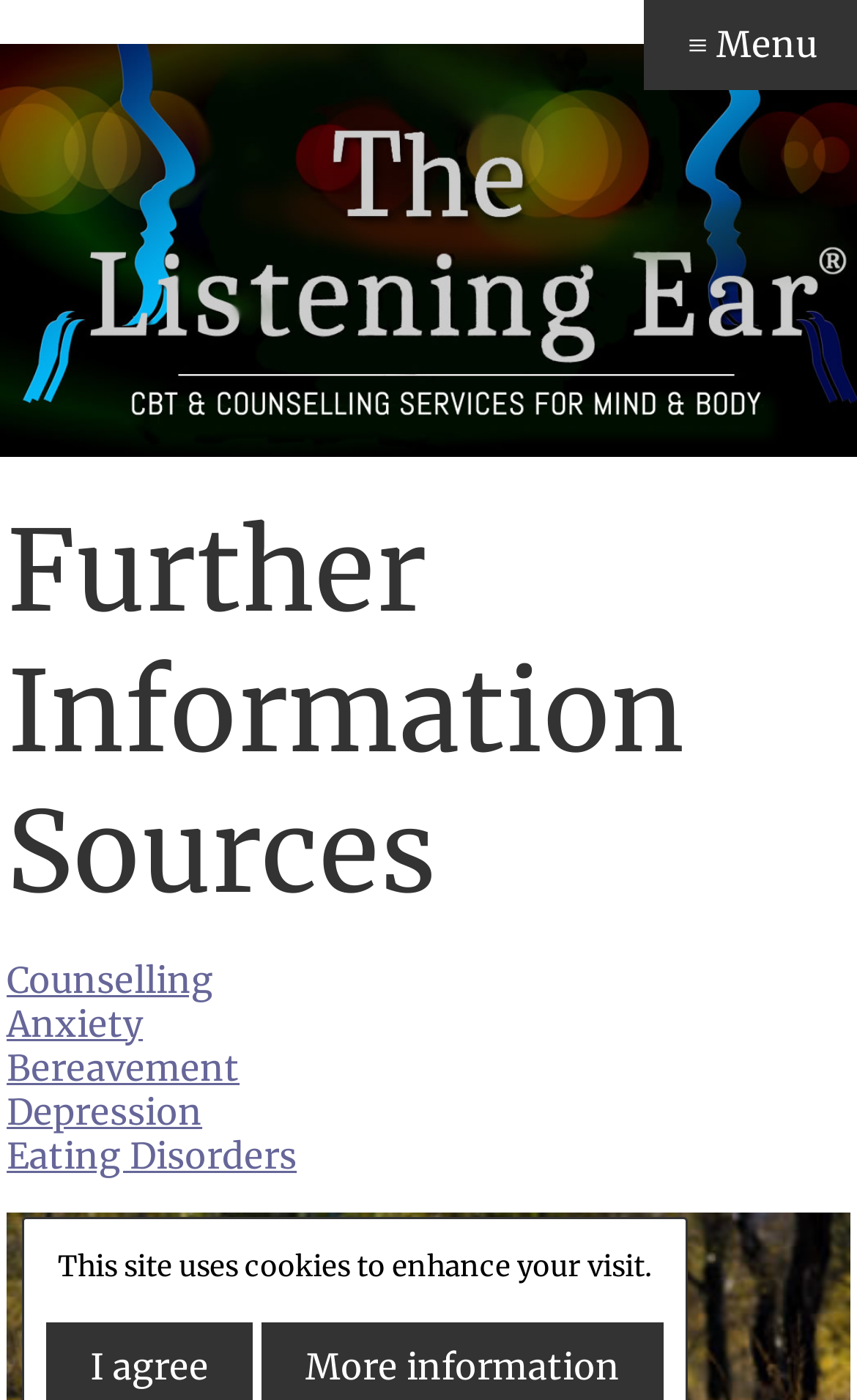How many links are there in the counselling section?
Please look at the screenshot and answer in one word or a short phrase.

5